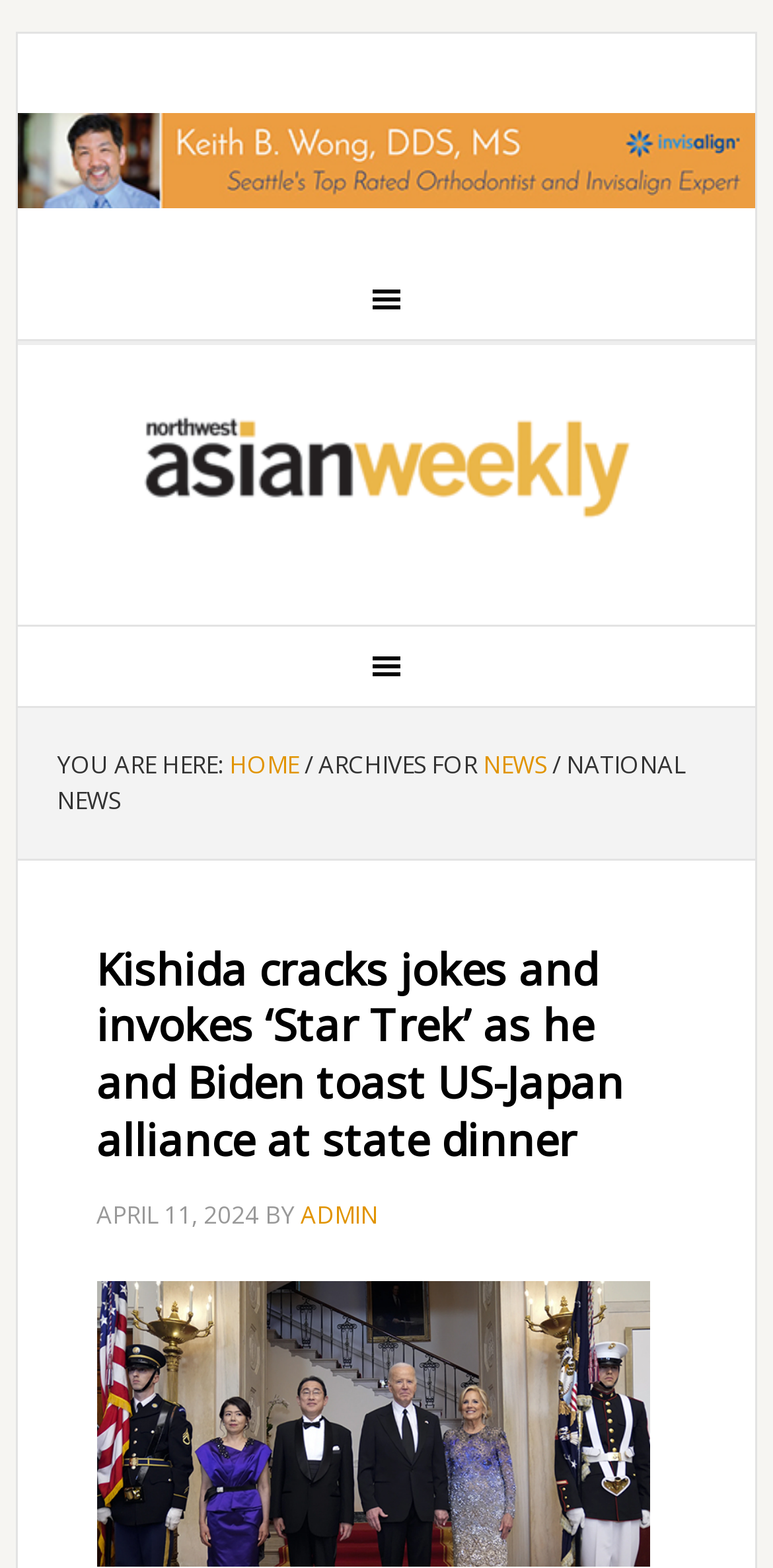How many links are there in the breadcrumb trail?
Give a thorough and detailed response to the question.

I counted the links in the breadcrumb trail and found three links, namely 'HOME', 'NEWS', and 'NATIONAL NEWS'.